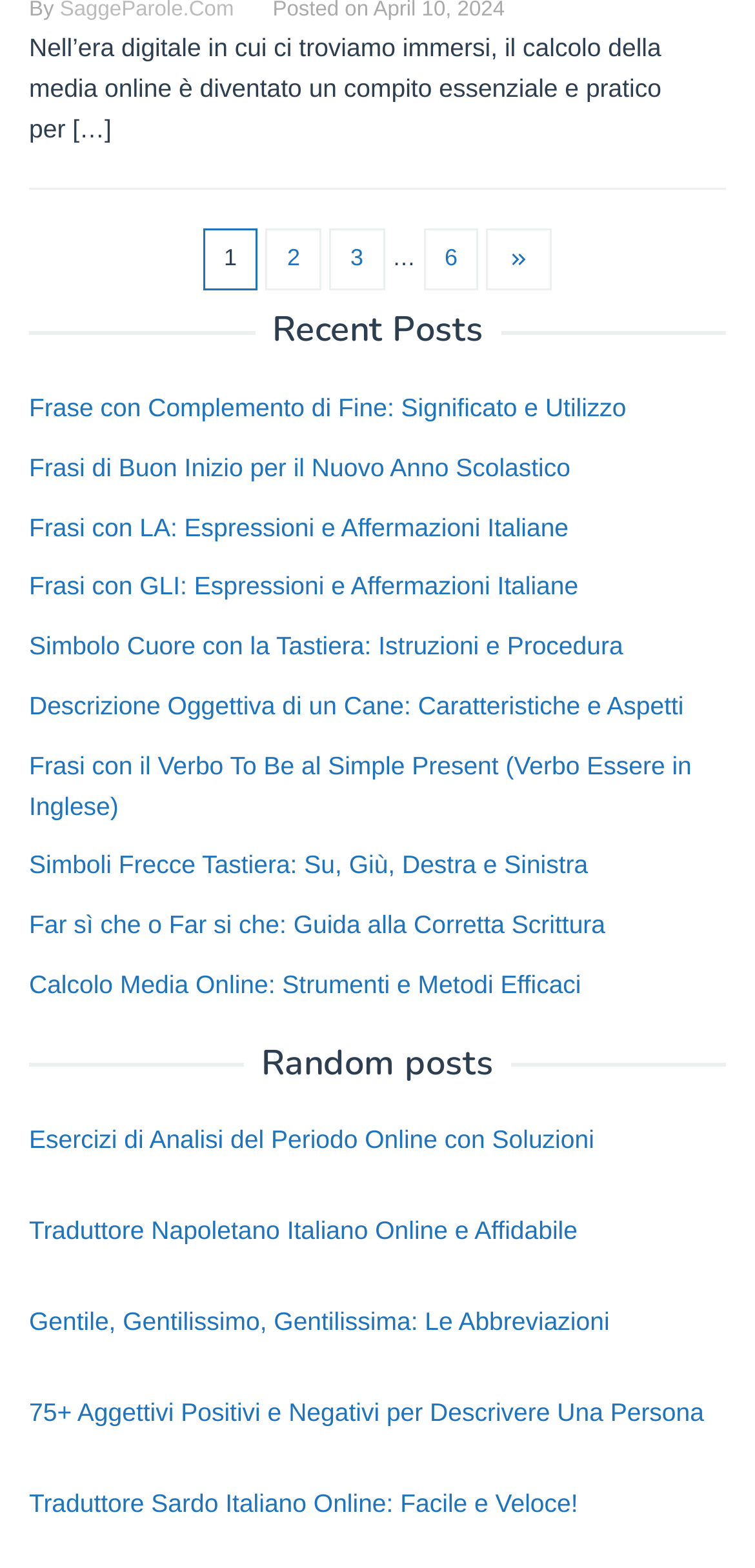Determine the bounding box coordinates of the region that needs to be clicked to achieve the task: "Click on the link 'Calcolo Media Online: Strumenti e Metodi Efficaci'".

[0.038, 0.618, 0.77, 0.637]